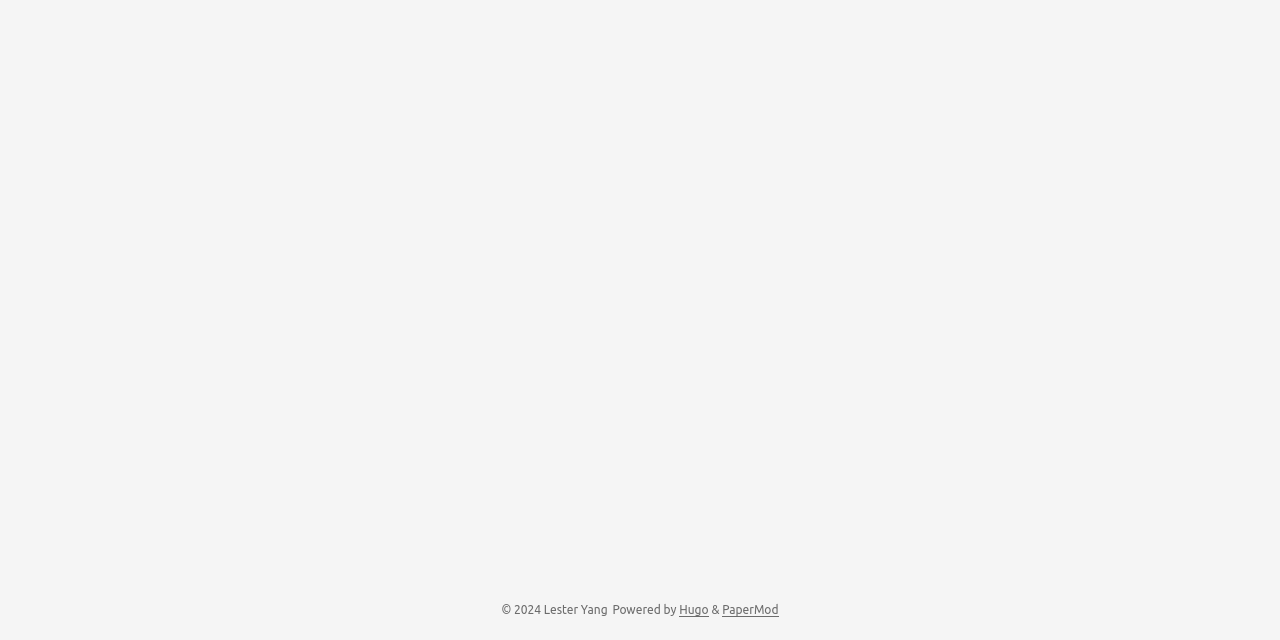Determine the bounding box coordinates of the UI element described by: "PaperMod".

[0.564, 0.942, 0.608, 0.964]